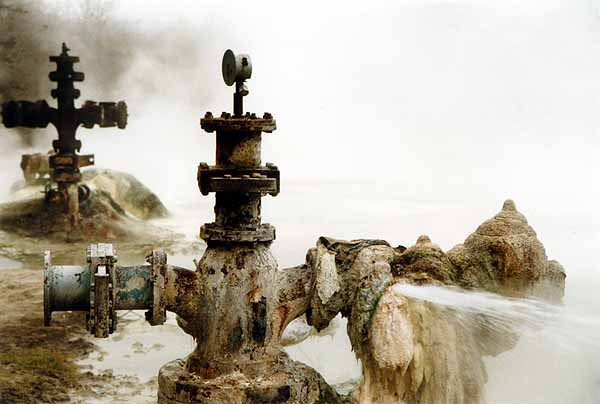What is the condition of the pipes and valves?
Look at the image and respond with a one-word or short-phrase answer.

Rusted